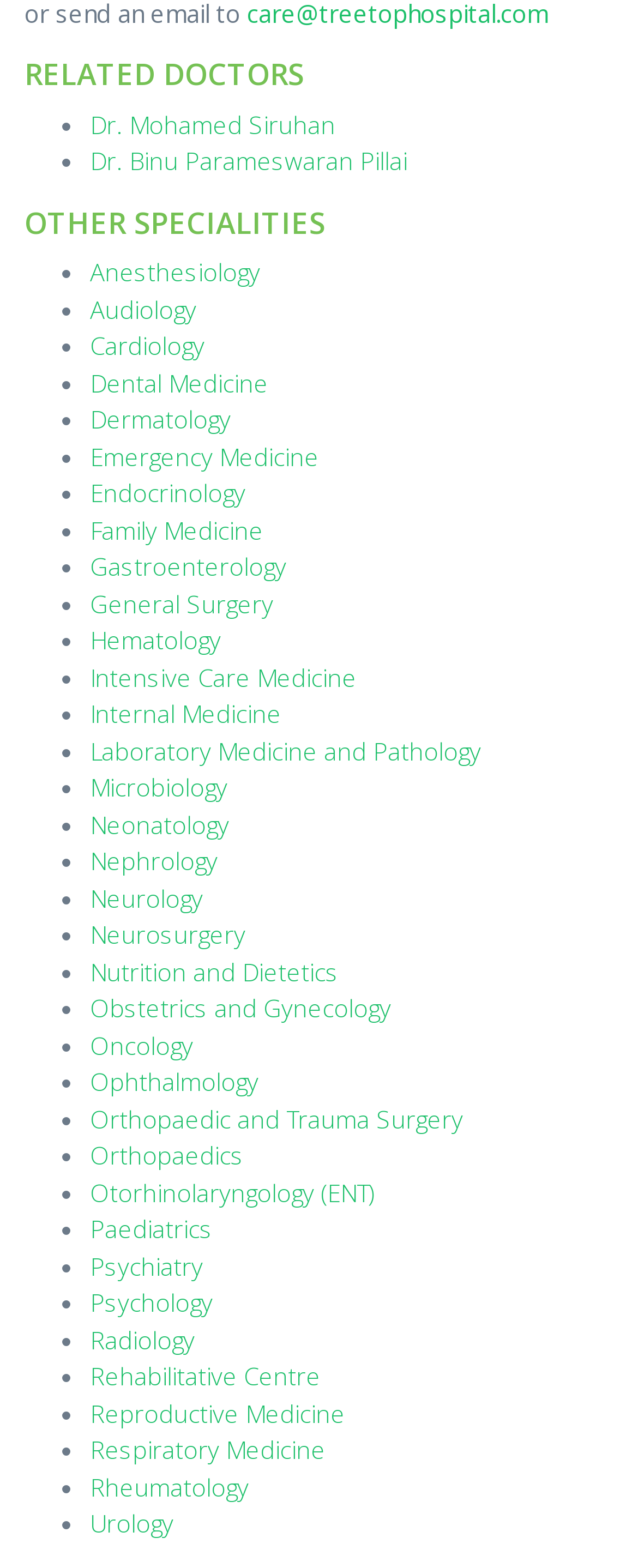Extract the bounding box coordinates for the UI element described by the text: "Reproductive Medicine". The coordinates should be in the form of [left, top, right, bottom] with values between 0 and 1.

[0.141, 0.891, 0.541, 0.912]